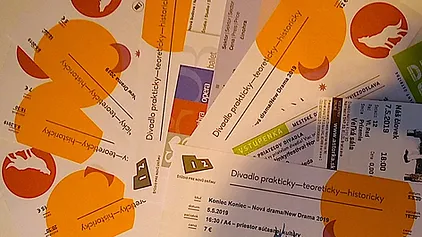What is the primary color of the ticket designs?
Please provide an in-depth and detailed response to the question.

The caption describes the ticket designs as 'vibrant orange', indicating that orange is the primary color used in the design. This suggests that the tickets are visually striking and attention-grabbing.